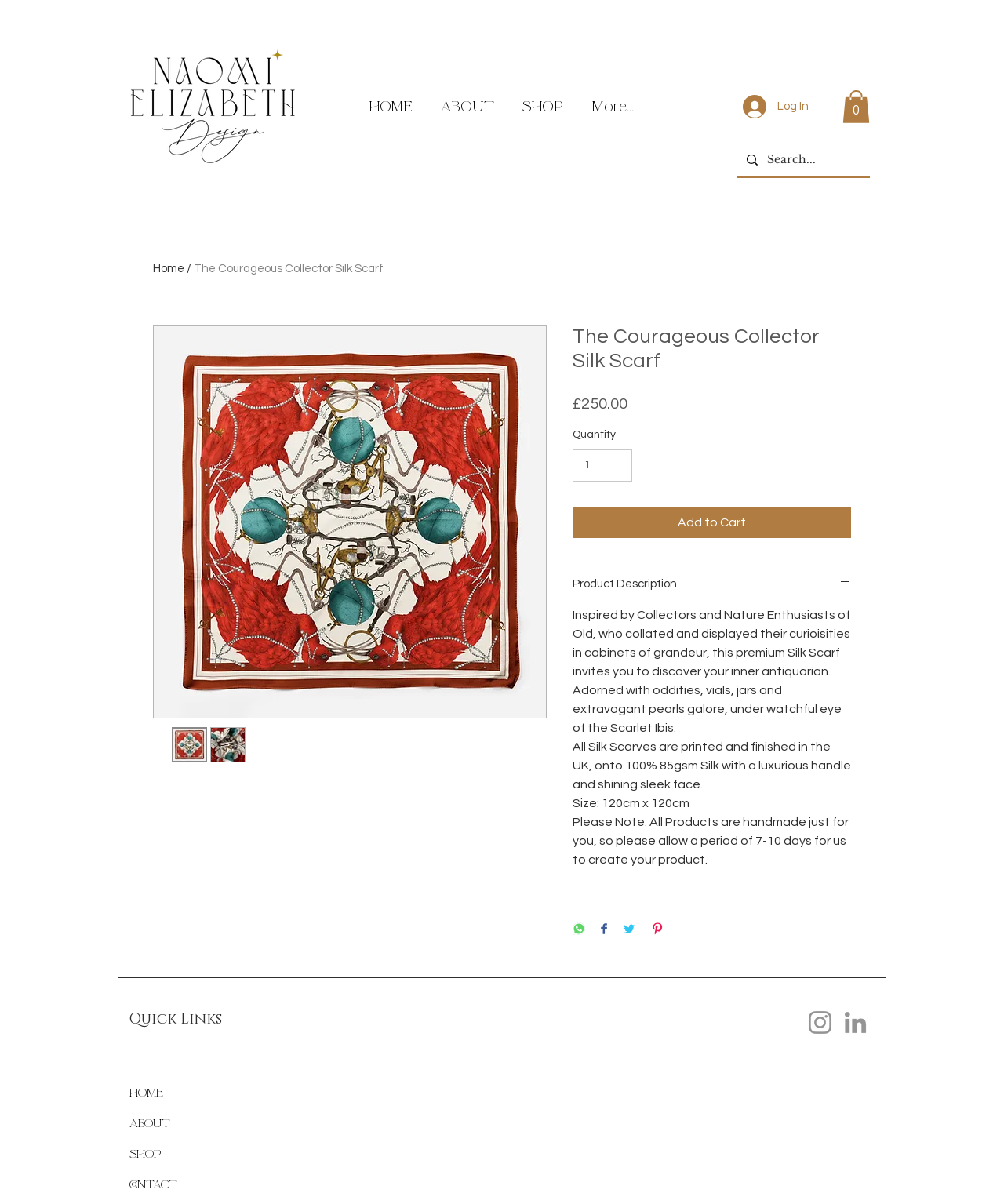Describe all the visual and textual components of the webpage comprehensively.

This webpage is an e-commerce product page for a silk scarf called "The Courageous Collector Silk Scarf" by NaomiElizabethDesign. At the top left corner, there is a logo image, and next to it, a navigation menu with links to "HOME", "ABOUT", "SHOP", and more. On the top right corner, there are buttons for logging in and viewing the cart, which currently has 0 items.

Below the navigation menu, there is a search bar with a magnifying glass icon. The main content of the page is an article about the silk scarf, which includes a large image of the product. Above the image, there are links to navigate back to the home page and a disabled button.

The product information section includes the product name, price (£250.00), and a quantity selector. There are also buttons to add the product to the cart and to view the product description. The product description is a lengthy text that describes the inspiration behind the design, the materials used, and the size of the scarf. It also mentions that the product is handmade and takes 7-10 days to create.

Below the product description, there are social media sharing buttons for WhatsApp, Facebook, Twitter, and Pinterest. At the bottom of the page, there is a section with quick links to social media profiles and a navigation menu that duplicates the one at the top.